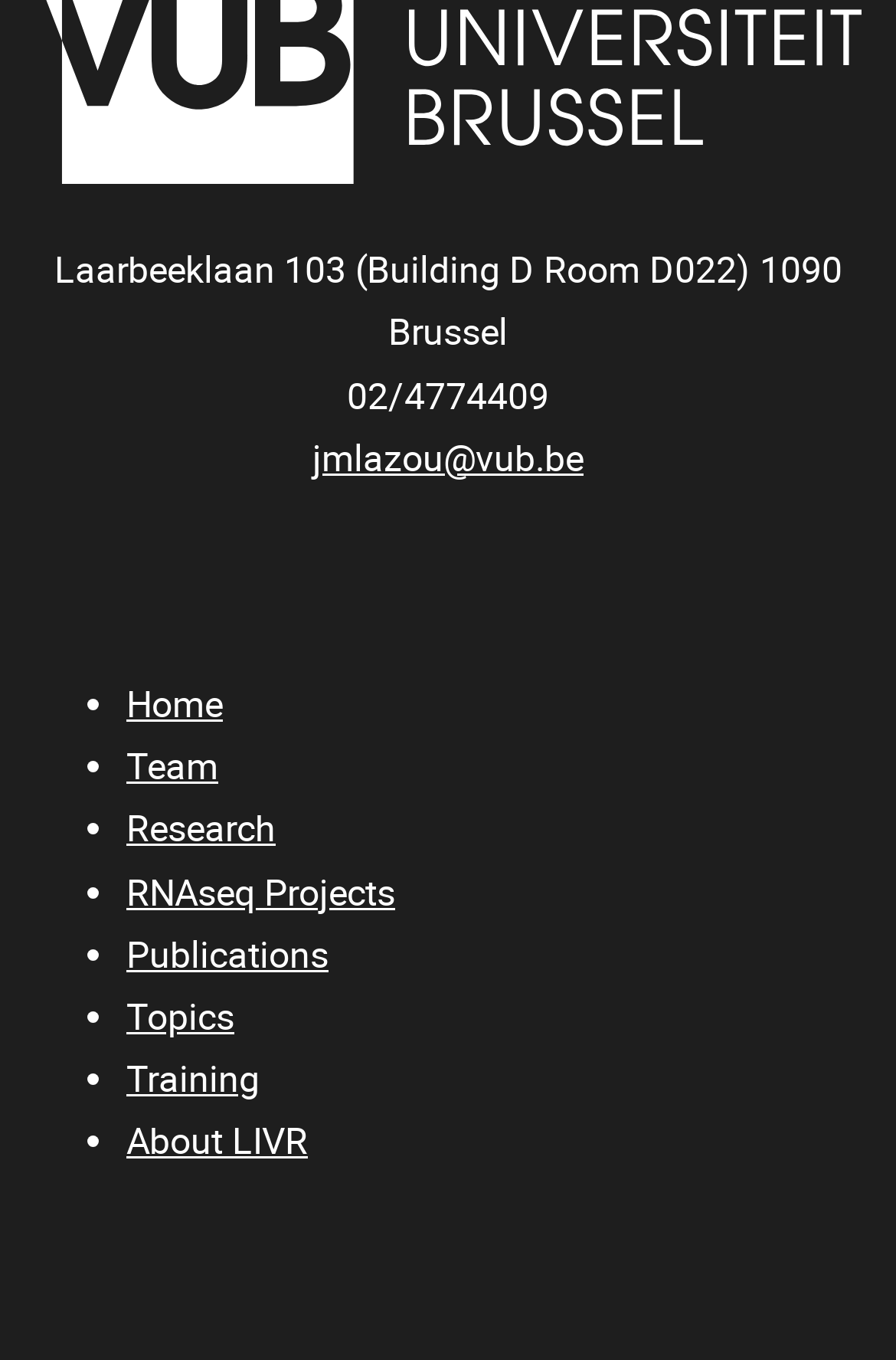Reply to the question below using a single word or brief phrase:
What is the phone number?

02/4774409